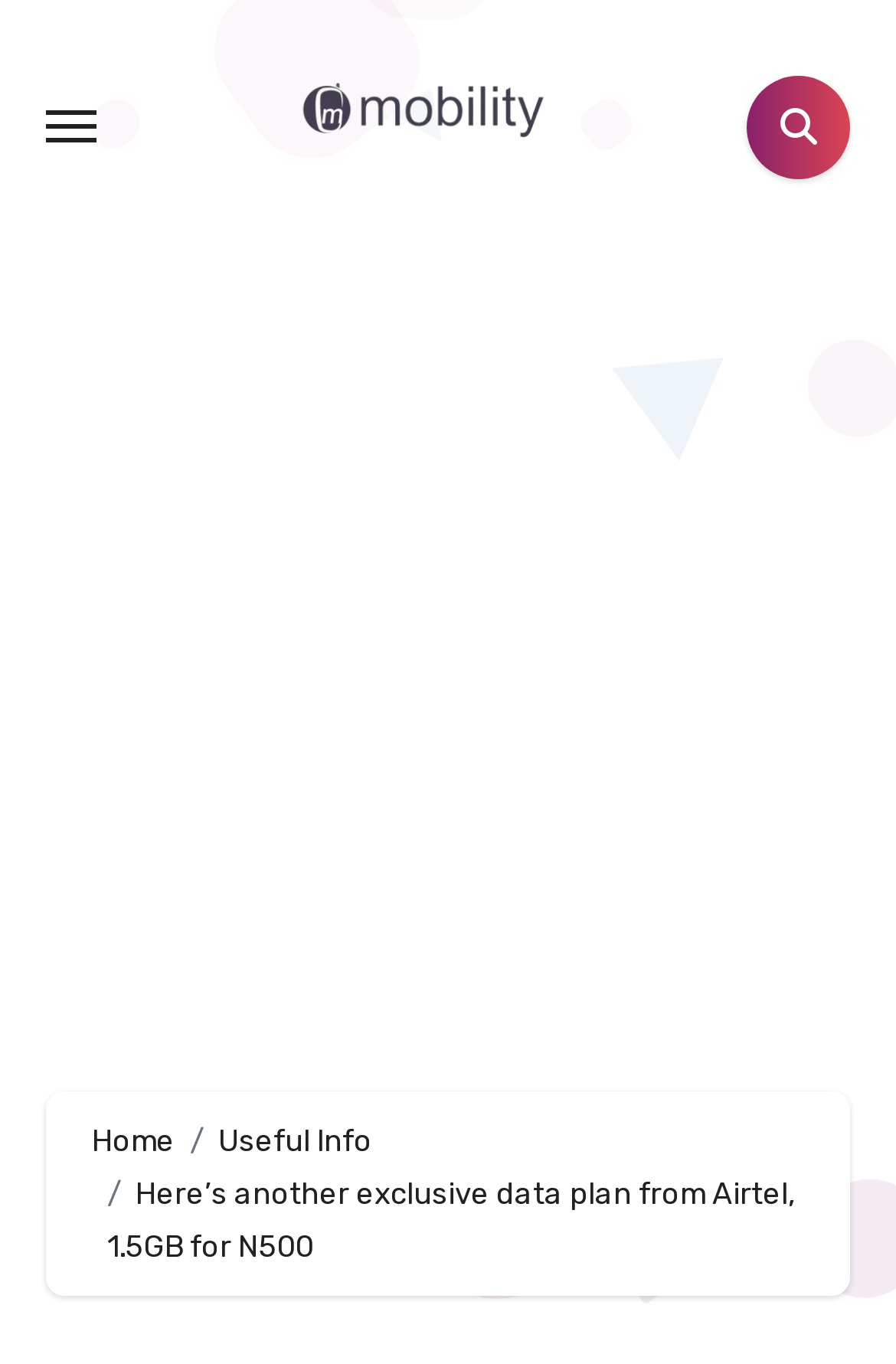Illustrate the webpage thoroughly, mentioning all important details.

The webpage is about the Airtel 1.5GB data plan for 500 naira, which is considered a great value for small budgets. At the top left corner, there is a button to toggle navigation. Next to it, on the top center, is the Mobility Nigeria Tech Blog logo, which is an image. On the top right corner, there is a link with an icon. 

Below the top section, the webpage is dominated by a large advertisement iframe that spans the entire width of the page. 

Underneath the advertisement, there is a breadcrumb navigation section on the top left, which shows the path "Home > Useful Info". Below the breadcrumb, there is a static text that summarizes the content of the webpage, stating "Here’s another exclusive data plan from Airtel, 1.5GB for N500".